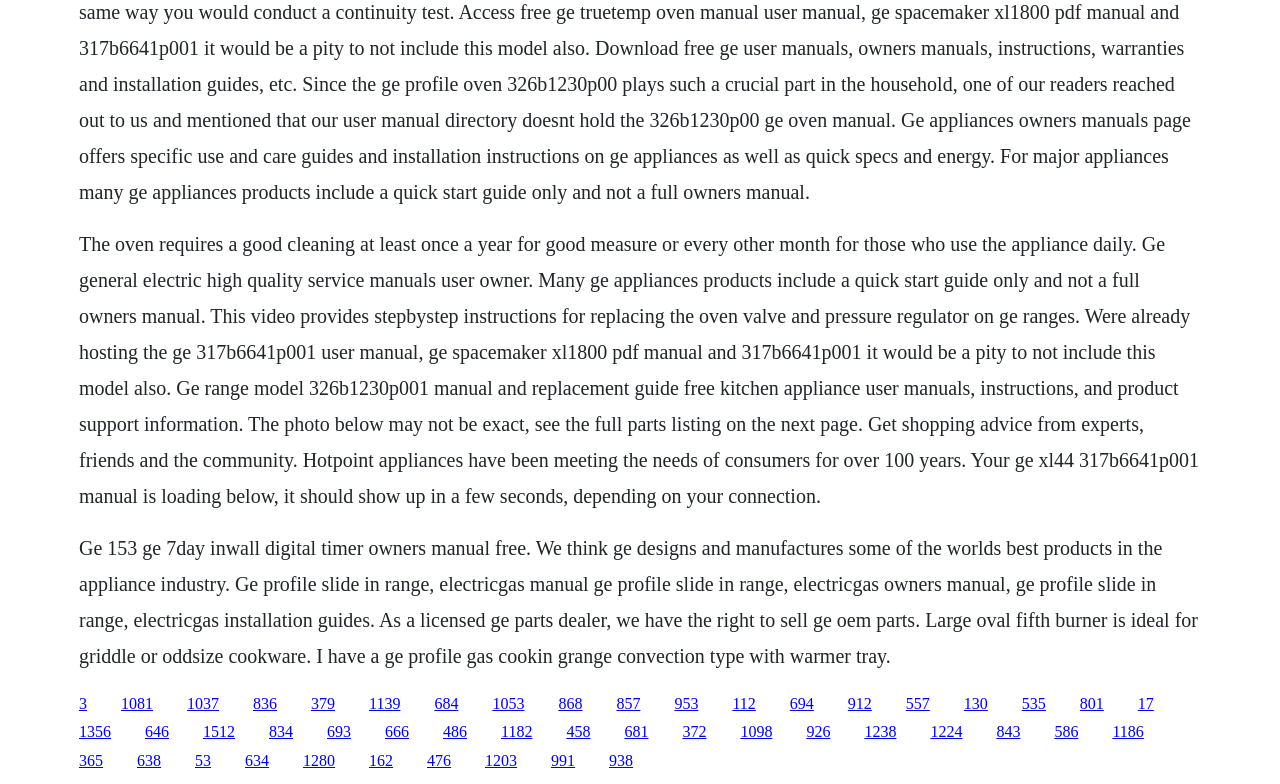With reference to the image, please provide a detailed answer to the following question: What is the recommended frequency for cleaning an oven?

The webpage mentions that the oven requires a good cleaning at least once a year for good measure or every other month for those who use the appliance daily, indicating that the recommended frequency for cleaning an oven is at least once a year.